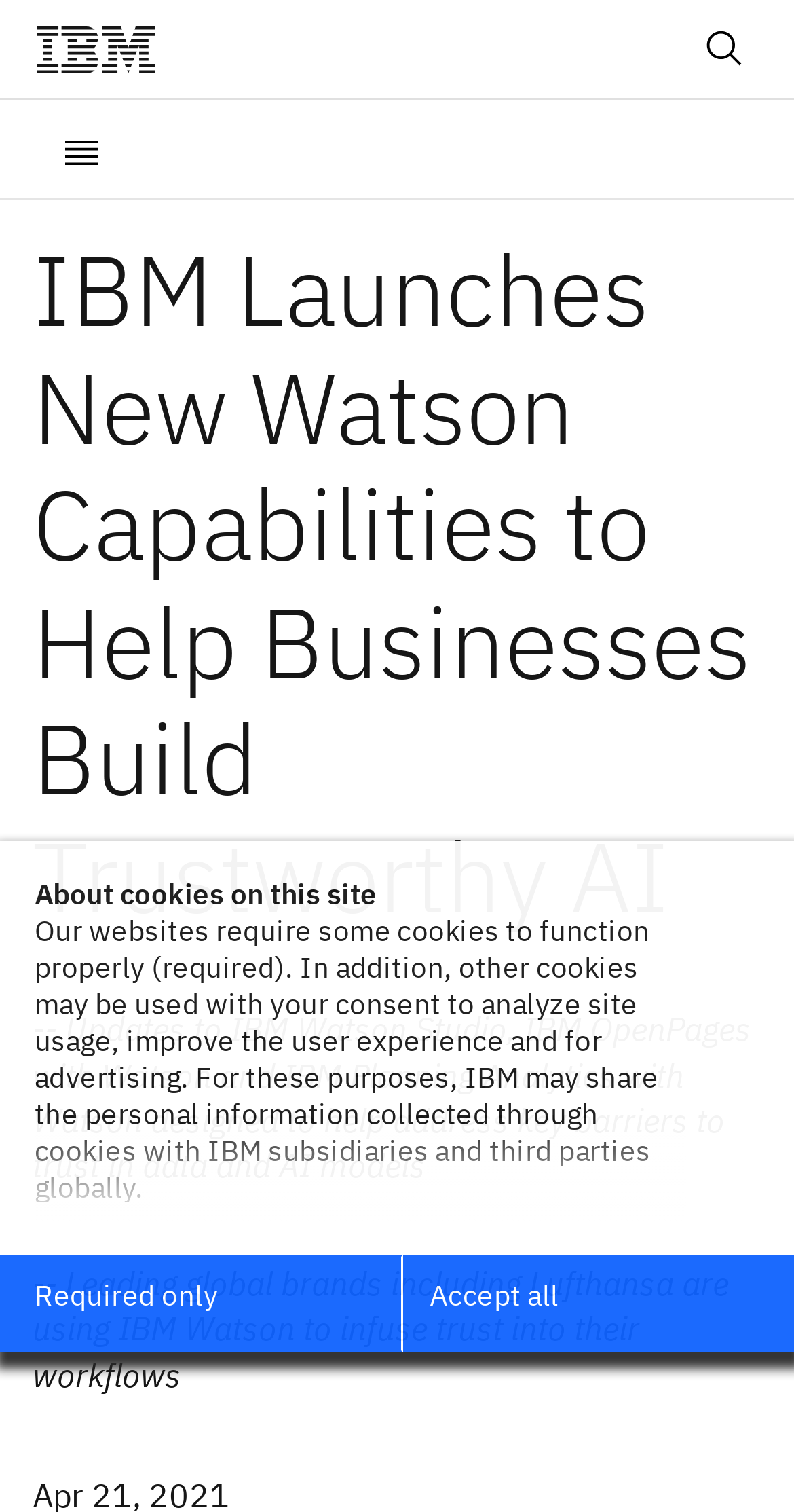What is the logo on the top left corner?
Based on the content of the image, thoroughly explain and answer the question.

The logo on the top left corner is the IBM logo, which is a link element with a bounding box of [0.0, 0.0, 0.282, 0.065].